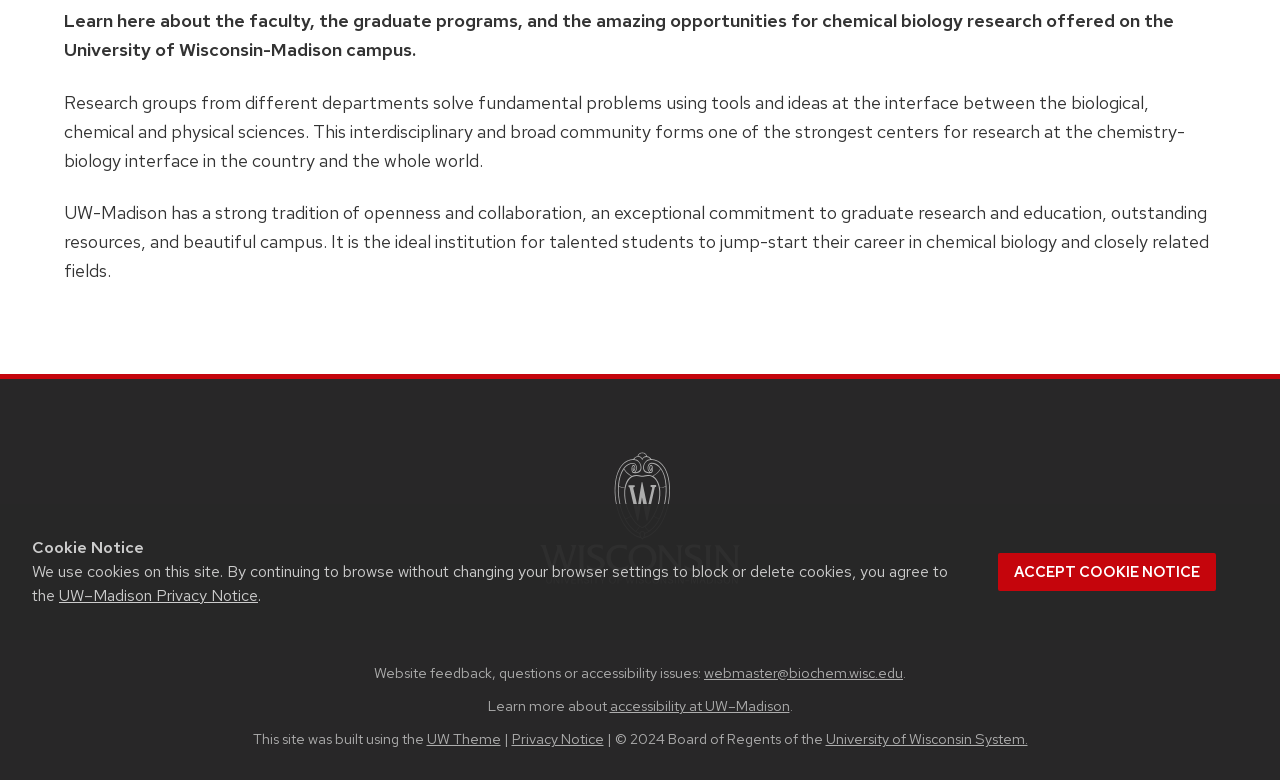Determine the bounding box coordinates for the UI element described. Format the coordinates as (top-left x, top-left y, bottom-right x, bottom-right y) and ensure all values are between 0 and 1. Element description: Accept cookie notice

[0.78, 0.708, 0.95, 0.758]